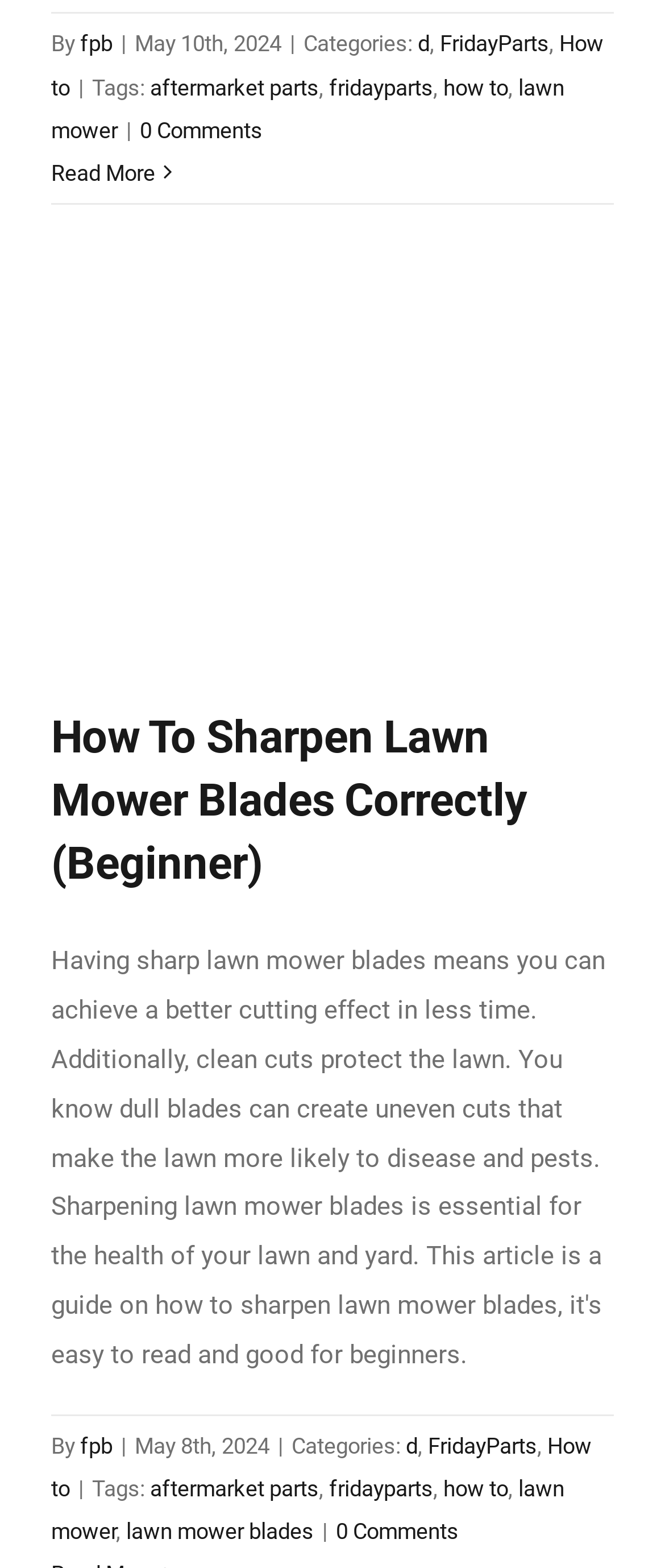Locate the bounding box coordinates of the clickable region necessary to complete the following instruction: "view September 2012". Provide the coordinates in the format of four float numbers between 0 and 1, i.e., [left, top, right, bottom].

None